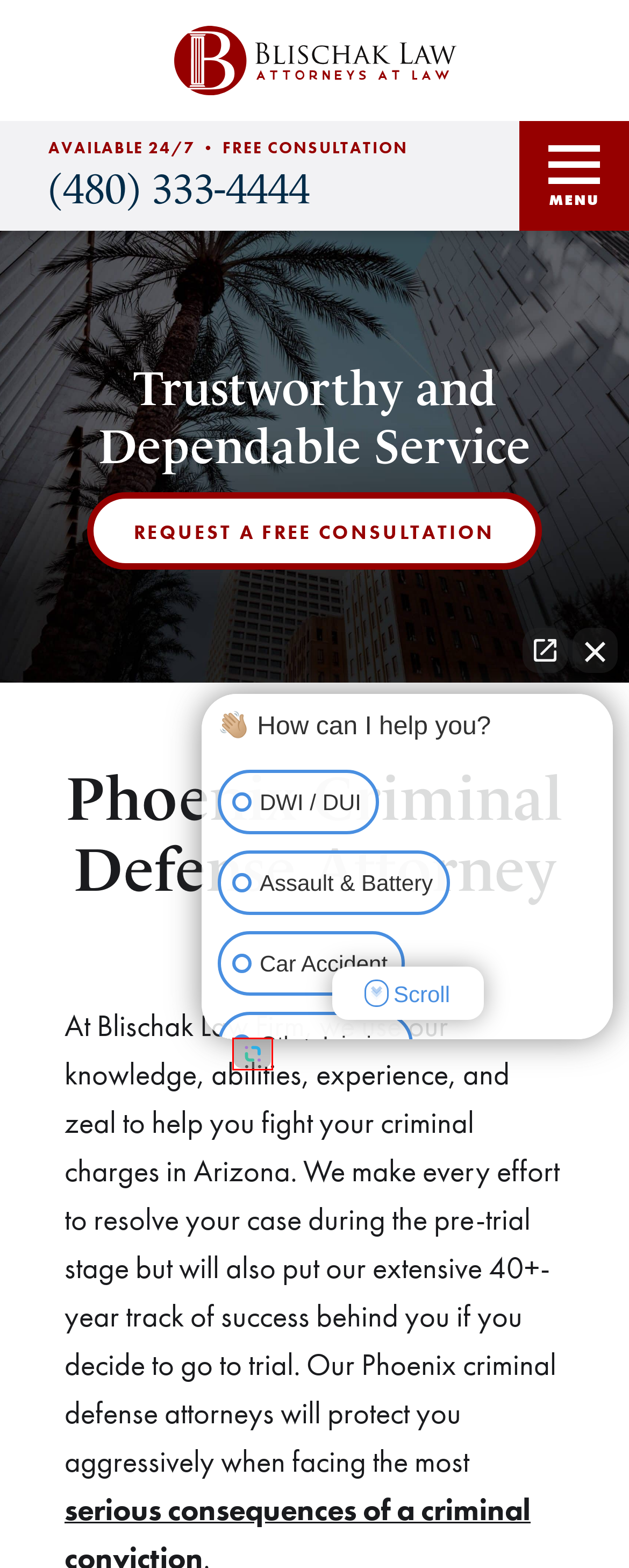Examine the webpage screenshot and identify the UI element enclosed in the red bounding box. Pick the webpage description that most accurately matches the new webpage after clicking the selected element. Here are the candidates:
A. Phoenix Domestic Violence Lawyer
B. Phoenix Drug Offense Attorney
C. Phoenix Manslaughter Defense Lawyer
D. Contact Us
E. Intaker
F. Phoenix Child Pornography Lawyer
G. Phoenix Misdemeanor Defense Attorney
H. Explore Home at Intaker

H